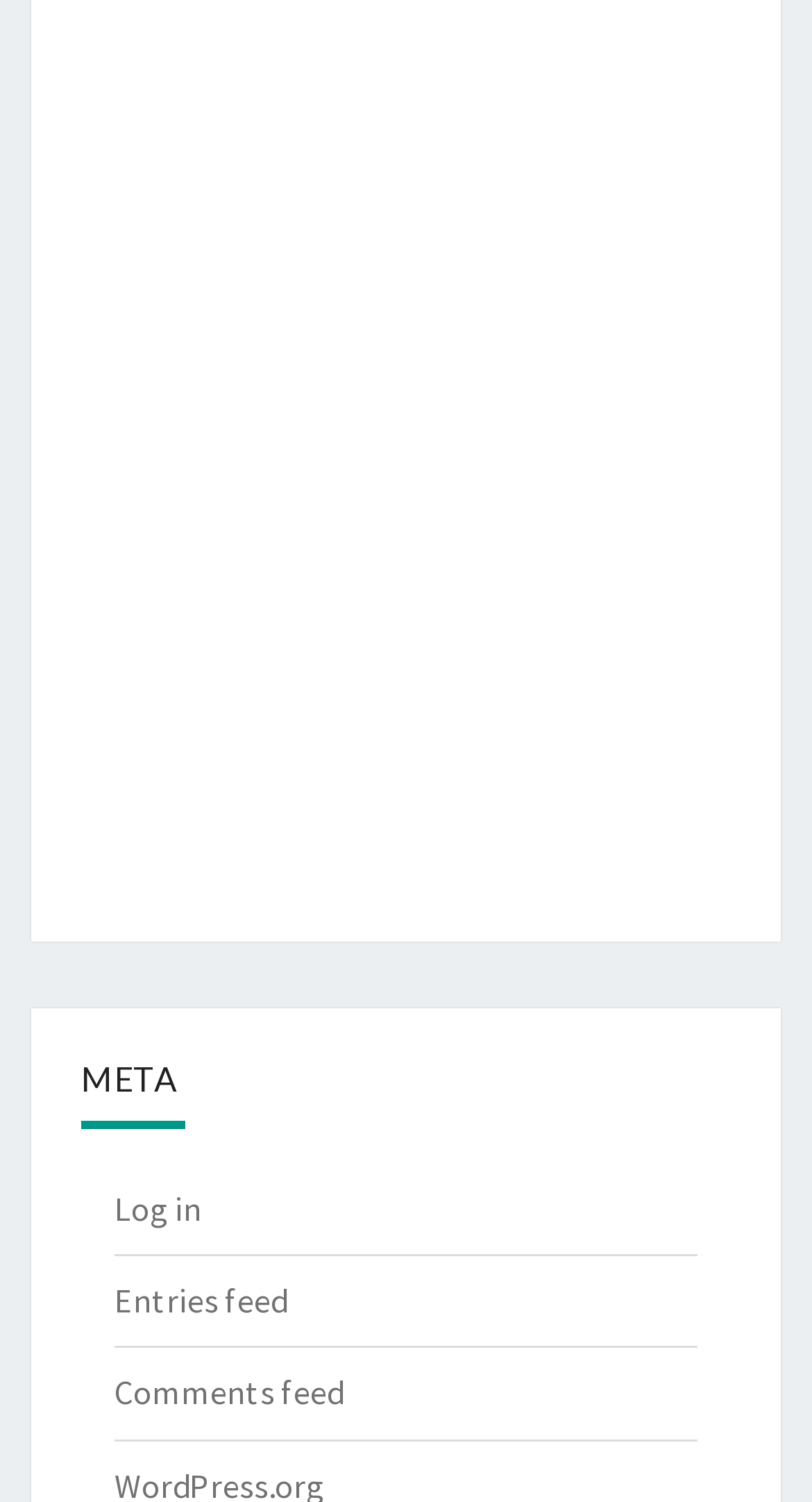Please respond in a single word or phrase: 
How many figures are there in the middle section?

9